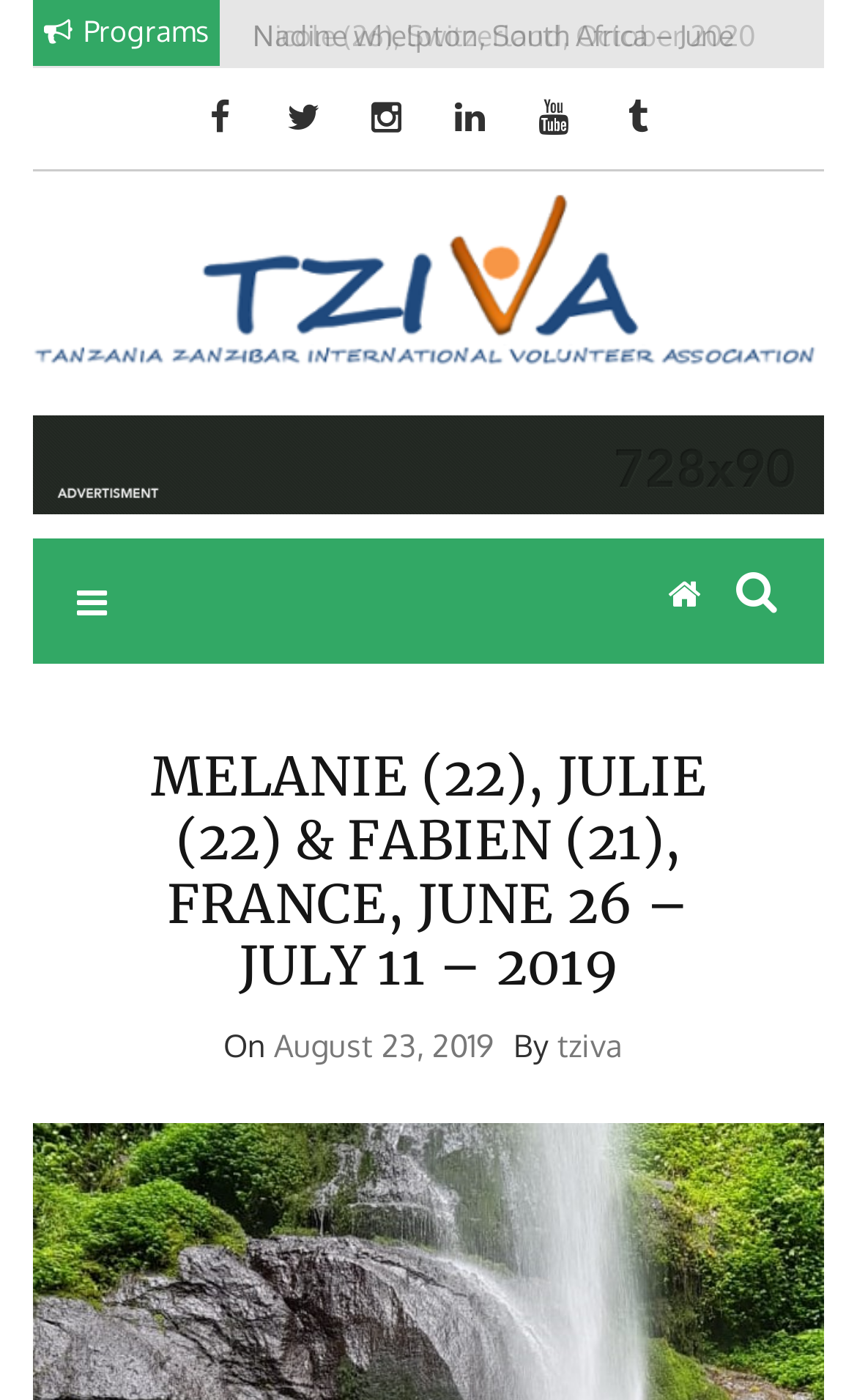Please specify the bounding box coordinates of the region to click in order to perform the following instruction: "Click on the 'Nicole (26), Switzerland, October 2020' link".

[0.295, 0.013, 0.882, 0.038]